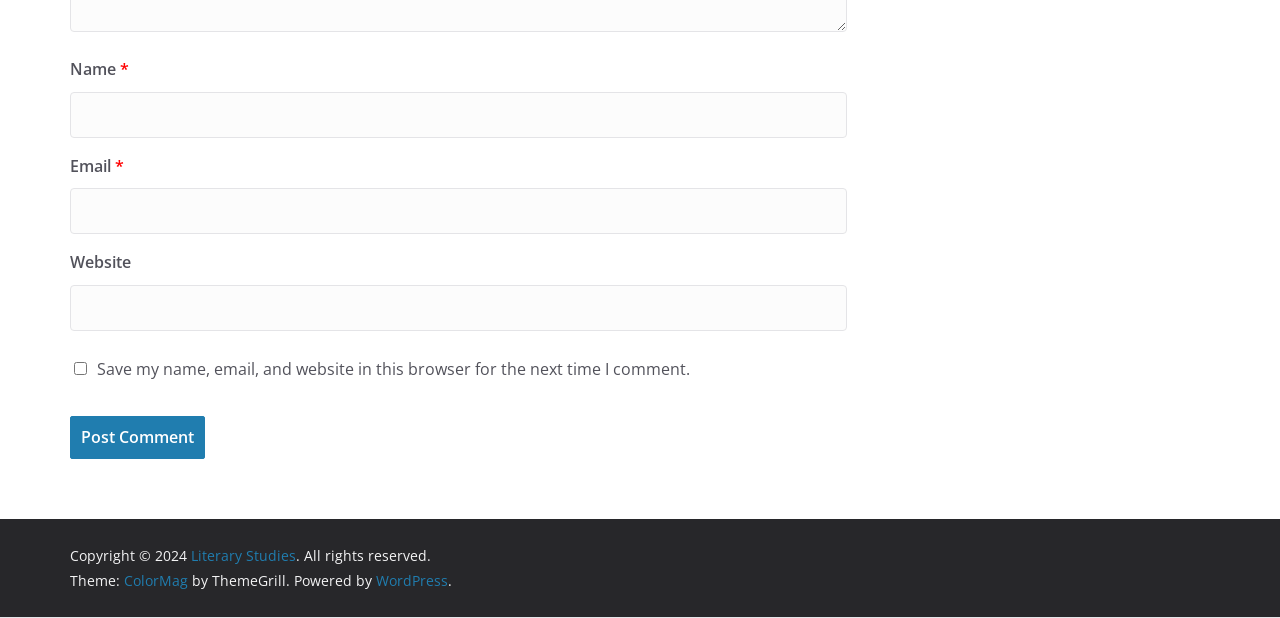Based on the image, provide a detailed response to the question:
What is the copyright year of the website?

The copyright year of the website is indicated by the StaticText element with the text 'Copyright © 2024' which is located at the bottom of the page.